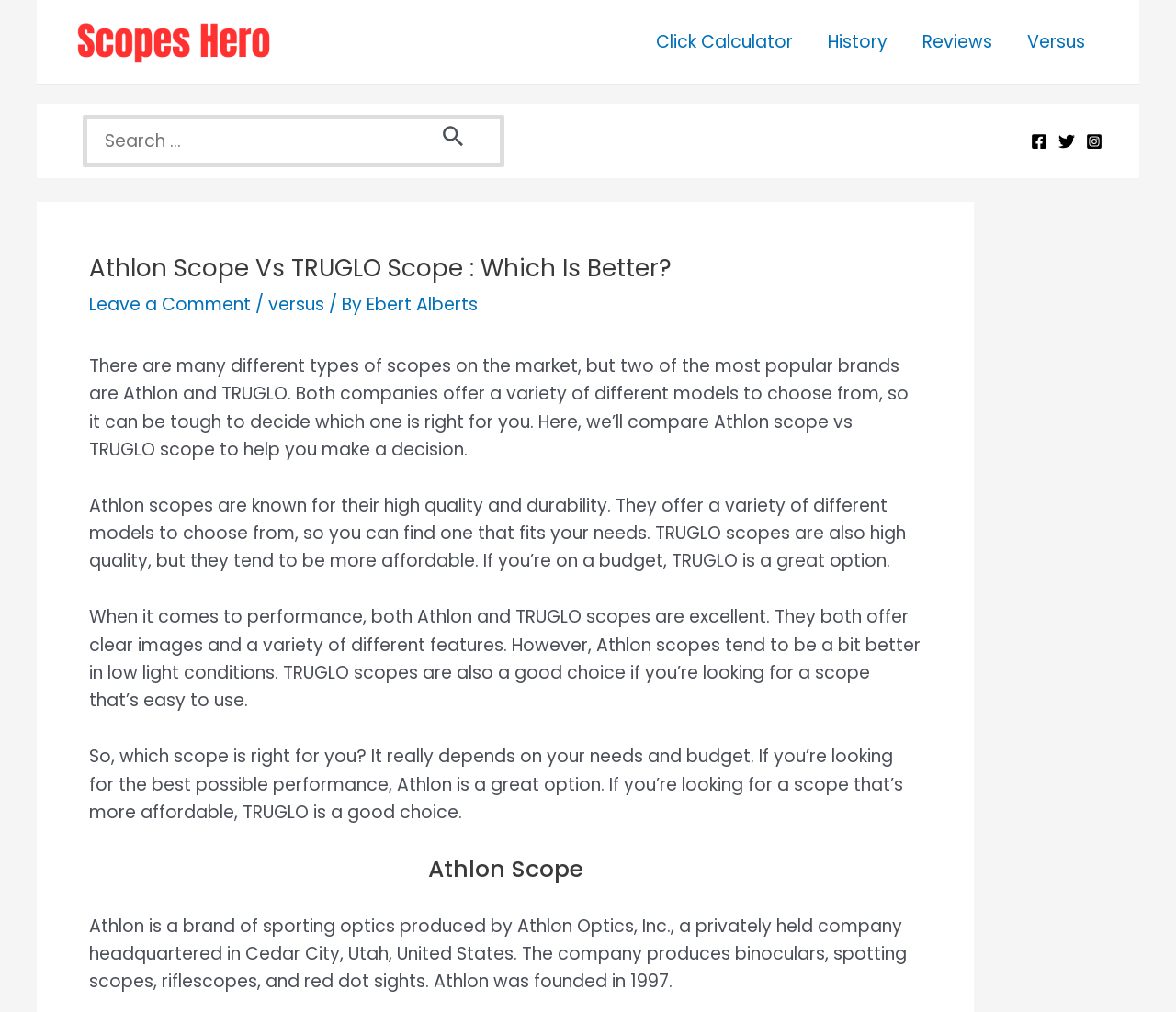Determine the main text heading of the webpage and provide its content.

Athlon Scope Vs TRUGLO Scope : Which Is Better?